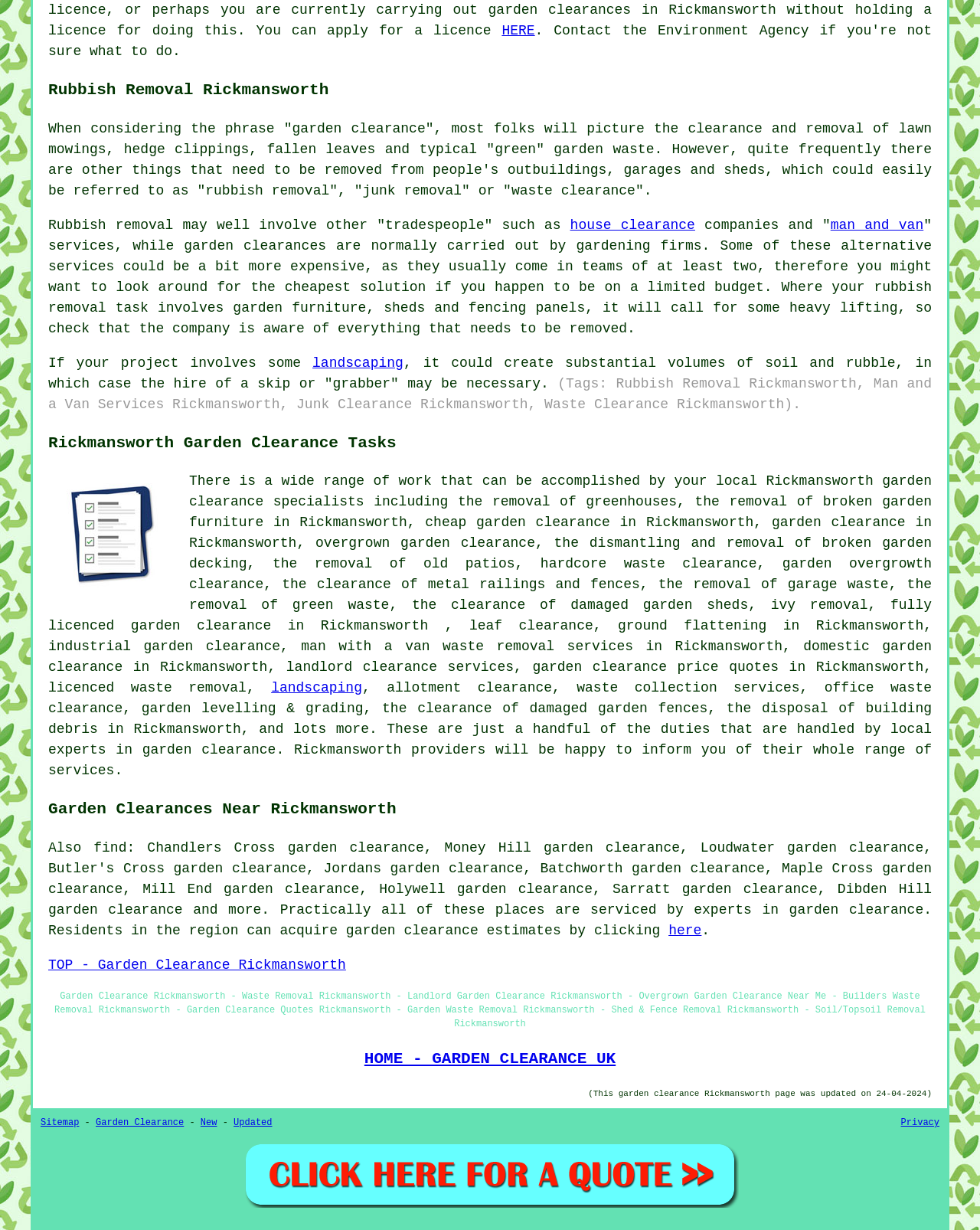Please identify the bounding box coordinates of the element I need to click to follow this instruction: "learn about house clearance".

[0.582, 0.177, 0.709, 0.189]